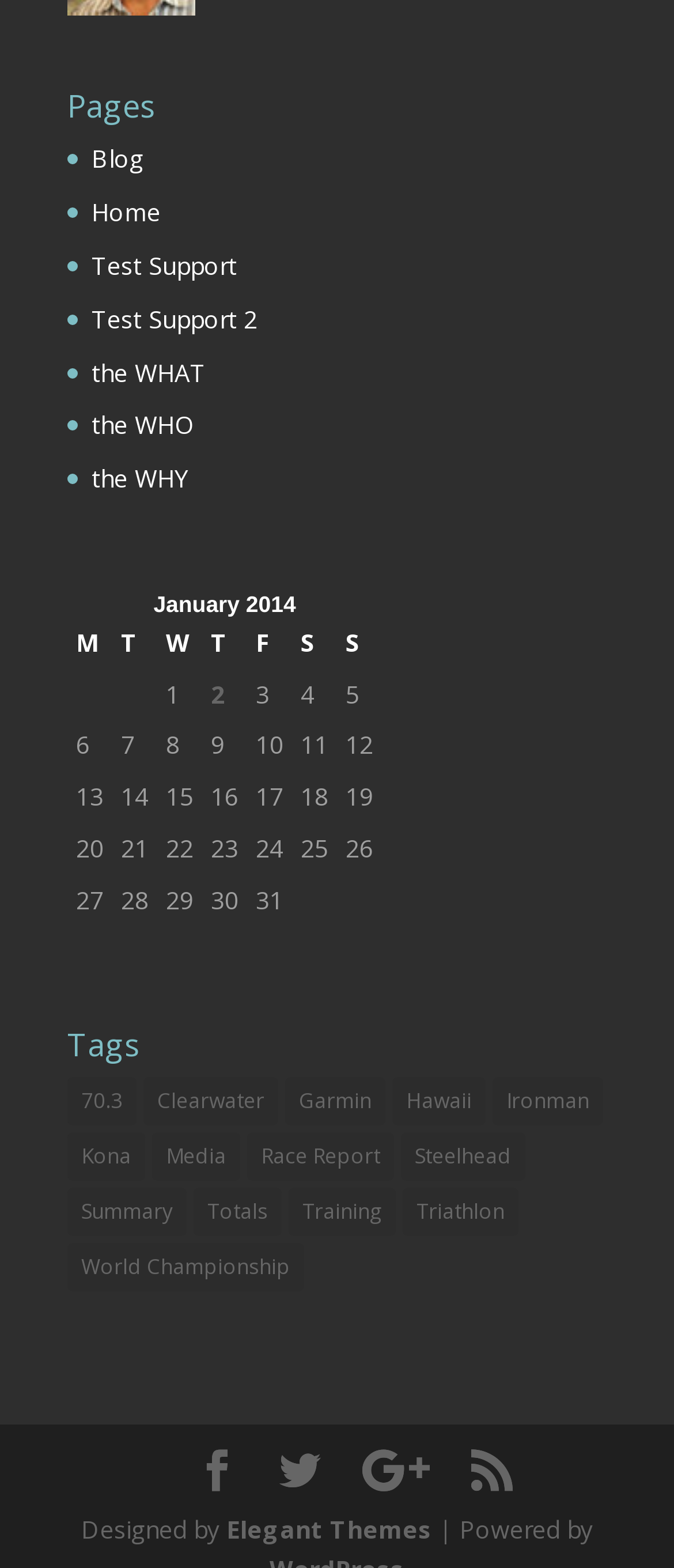Give a concise answer of one word or phrase to the question: 
How many months are available for navigation?

2